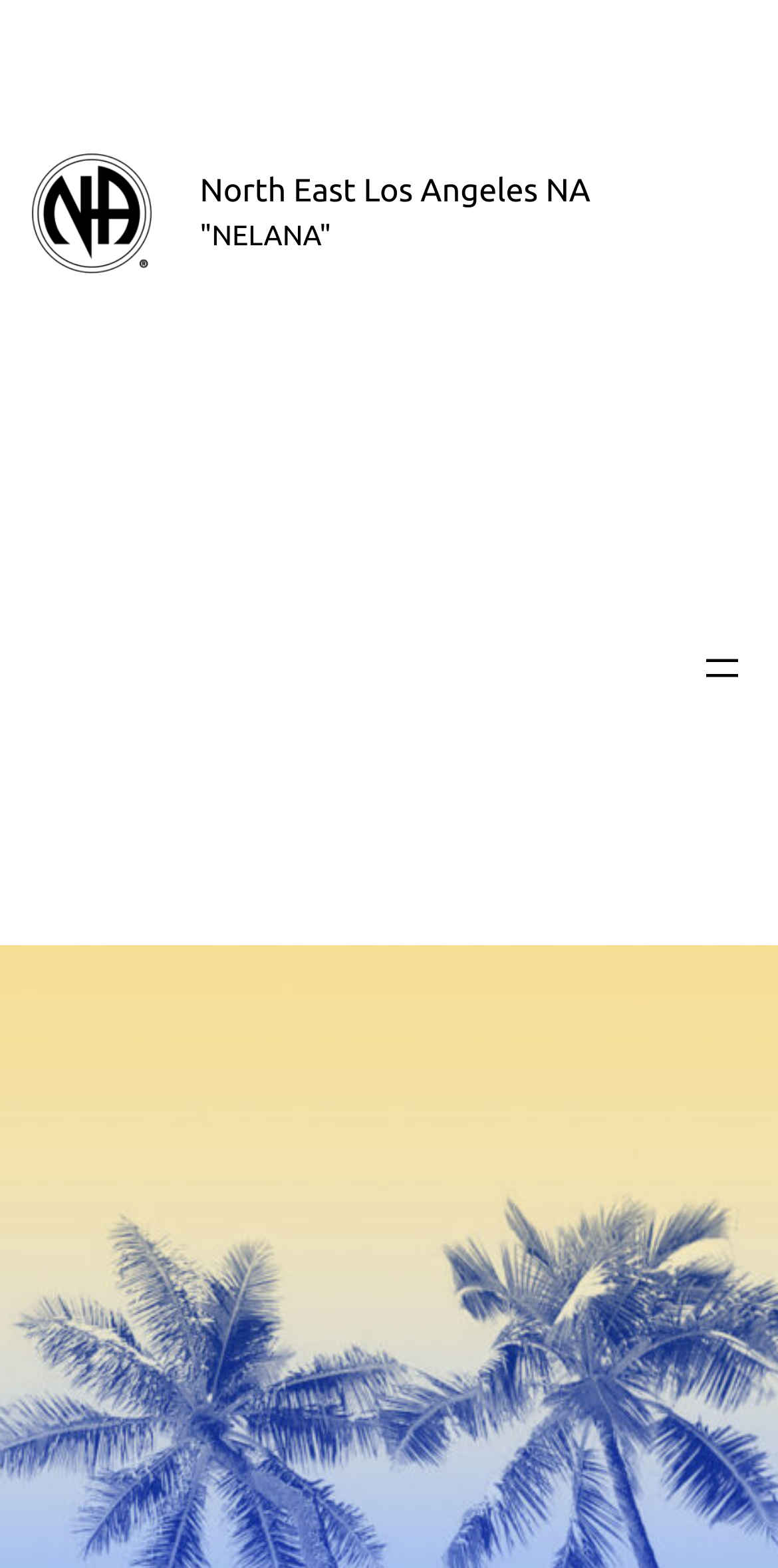How many links are present in the top section of the webpage?
Use the image to answer the question with a single word or phrase.

2